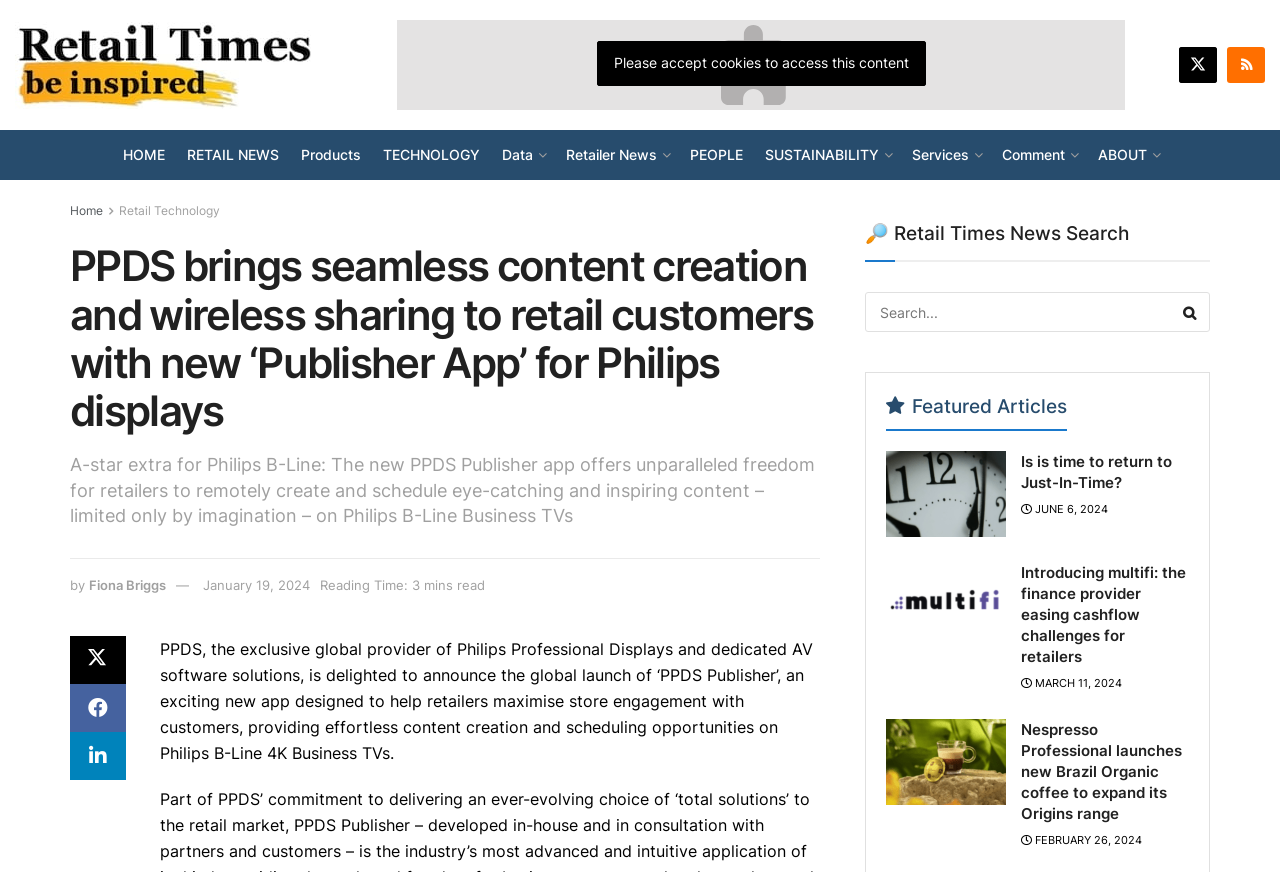Please specify the bounding box coordinates of the area that should be clicked to accomplish the following instruction: "Read 'PPDS brings seamless content creation and wireless sharing to retail customers with new ‘Publisher App’ for Philips displays'". The coordinates should consist of four float numbers between 0 and 1, i.e., [left, top, right, bottom].

[0.055, 0.278, 0.641, 0.5]